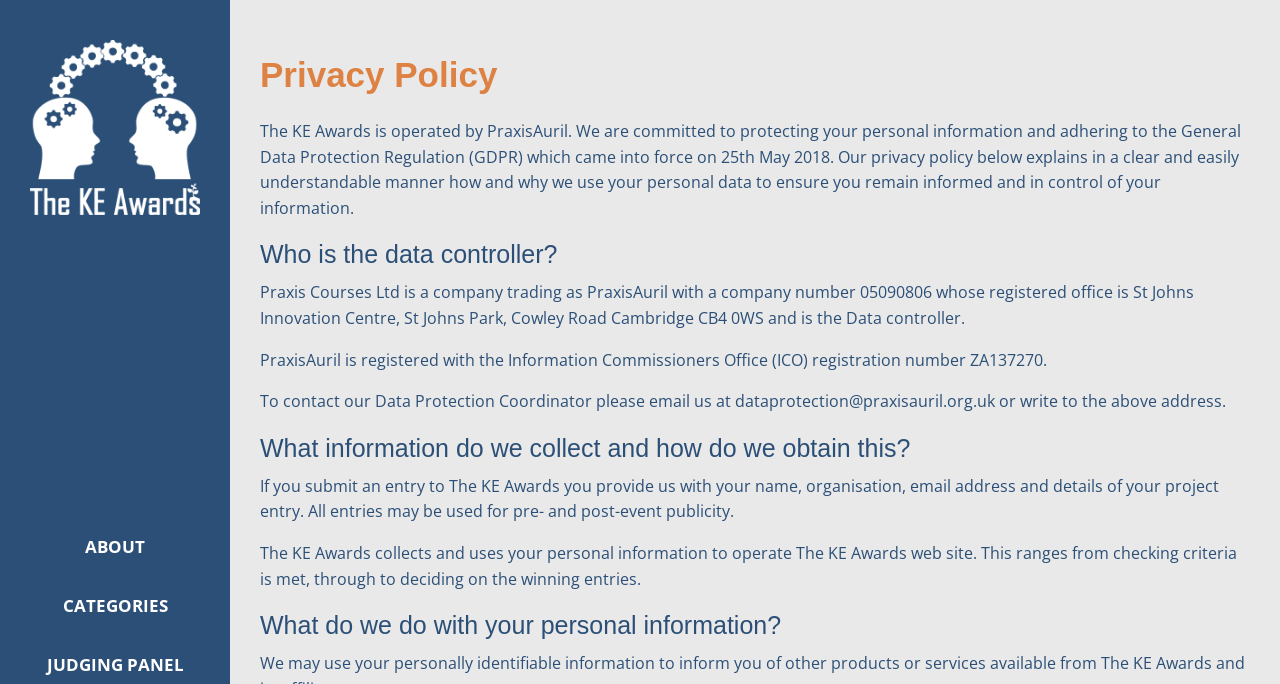Using the image as a reference, answer the following question in as much detail as possible:
How can the Data Protection Coordinator be contacted?

The answer can be found in the section 'Who is the data controller?' which states 'To contact our Data Protection Coordinator please email us at dataprotection@praxisauril.org.uk or write to the above address.'